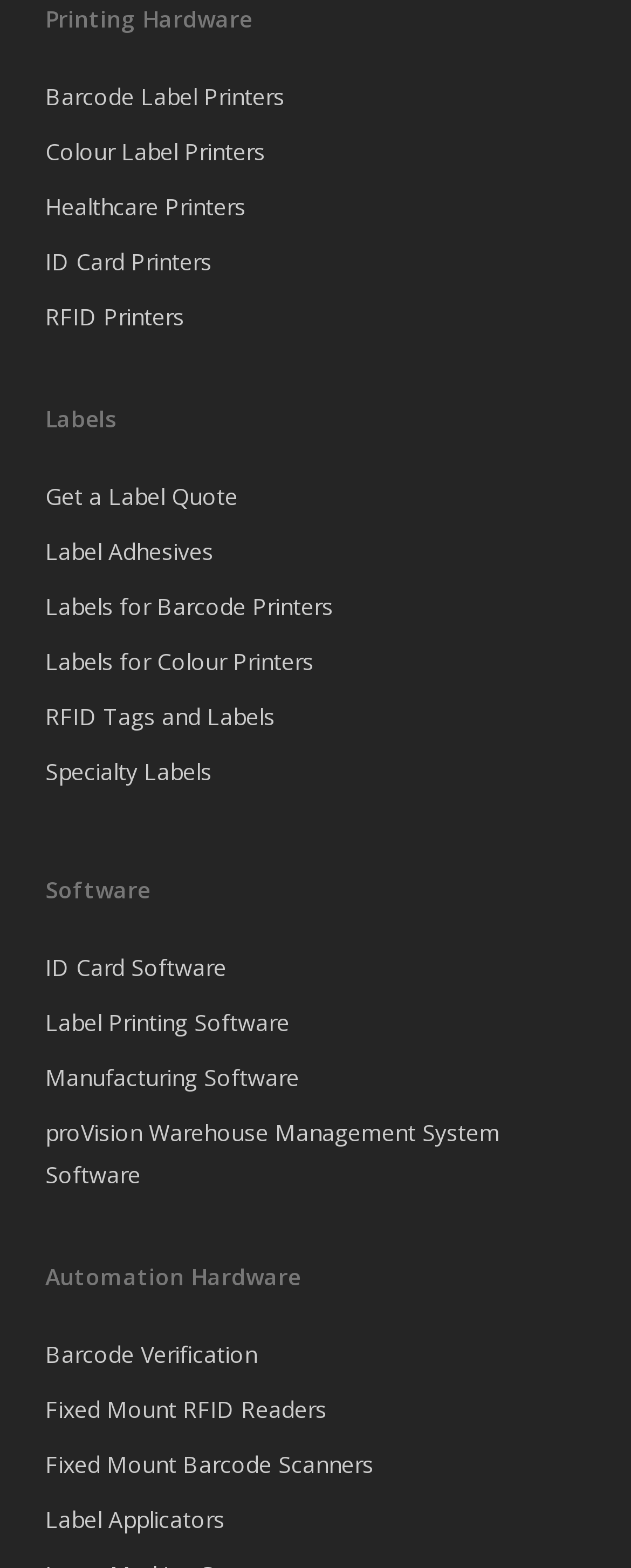Please identify the bounding box coordinates of the element on the webpage that should be clicked to follow this instruction: "View Labels for Barcode Printers". The bounding box coordinates should be given as four float numbers between 0 and 1, formatted as [left, top, right, bottom].

[0.072, 0.373, 0.928, 0.4]